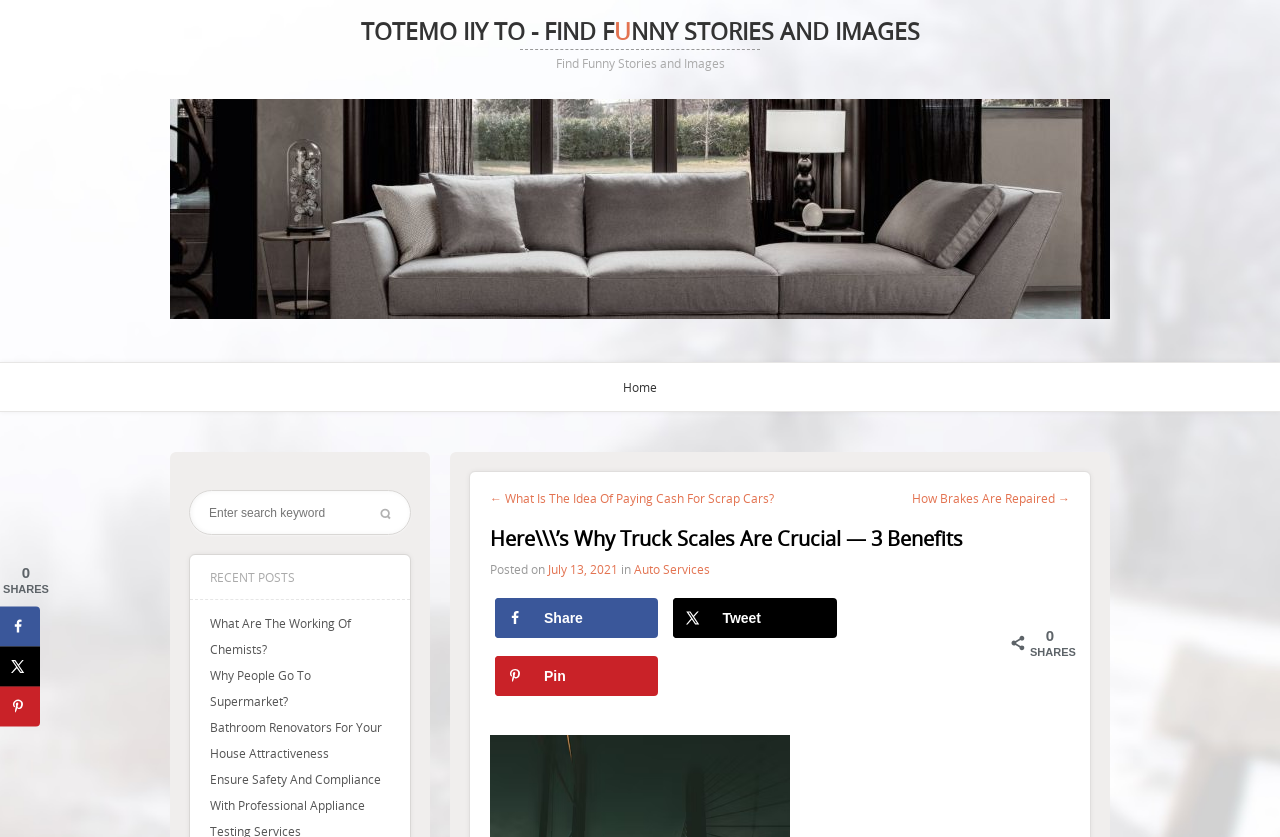Indicate the bounding box coordinates of the clickable region to achieve the following instruction: "Search for a keyword."

[0.148, 0.585, 0.321, 0.639]